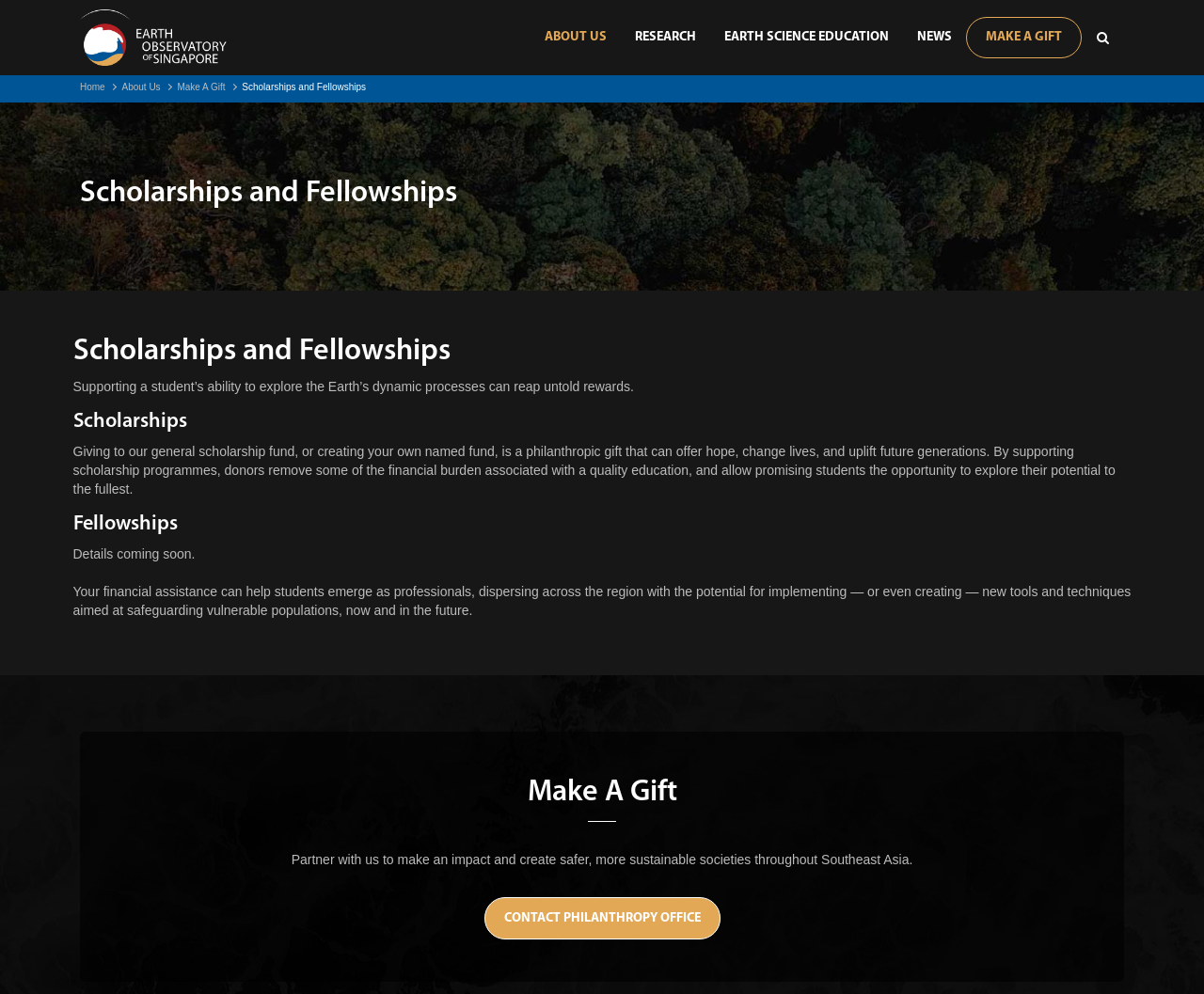Determine the bounding box coordinates of the section I need to click to execute the following instruction: "Click on EARTH SCIENCE EDUCATION". Provide the coordinates as four float numbers between 0 and 1, i.e., [left, top, right, bottom].

[0.59, 0.028, 0.75, 0.047]